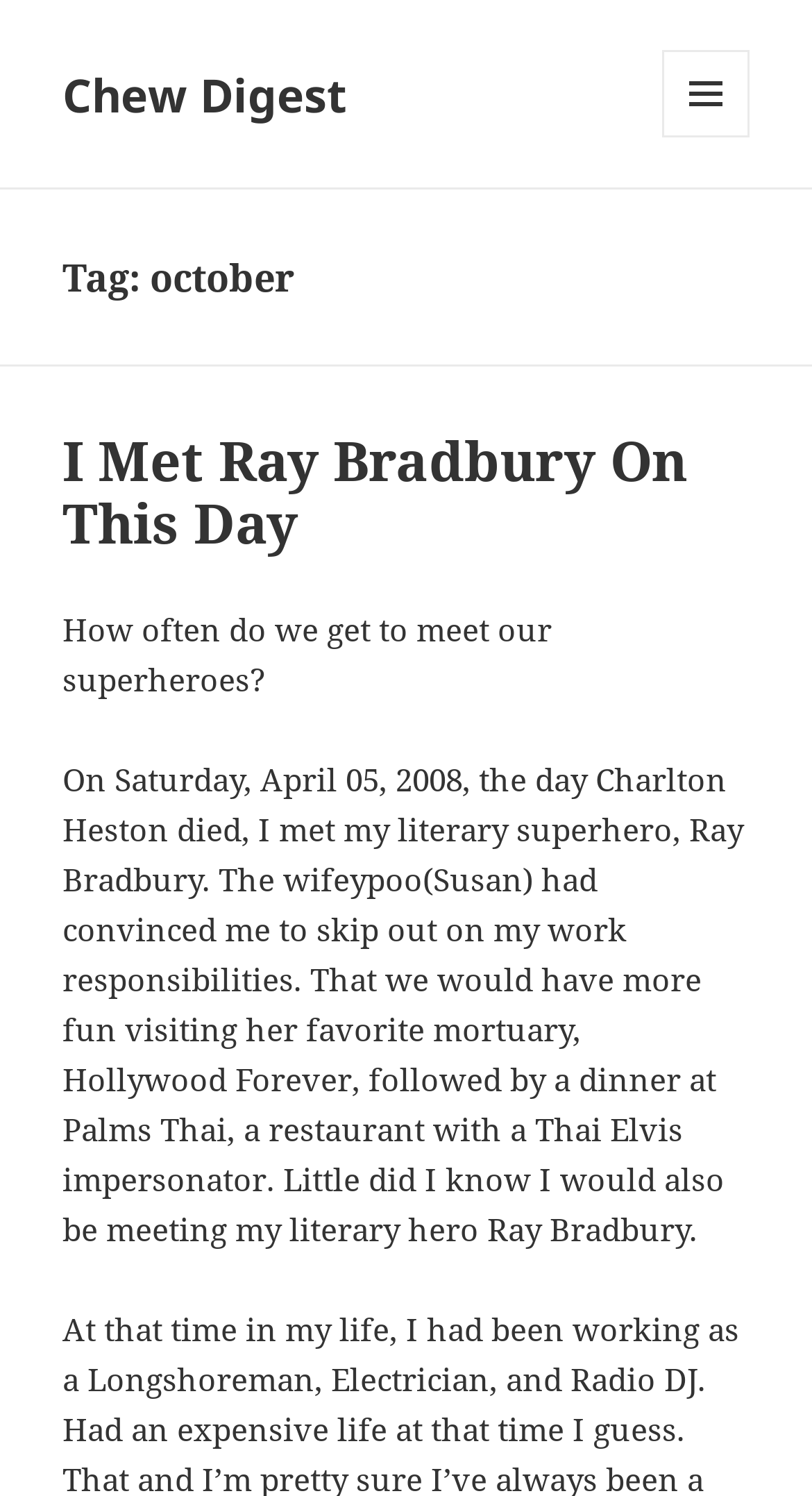Identify the bounding box of the HTML element described as: "alt="Stone's Throw Creative Communications"".

None